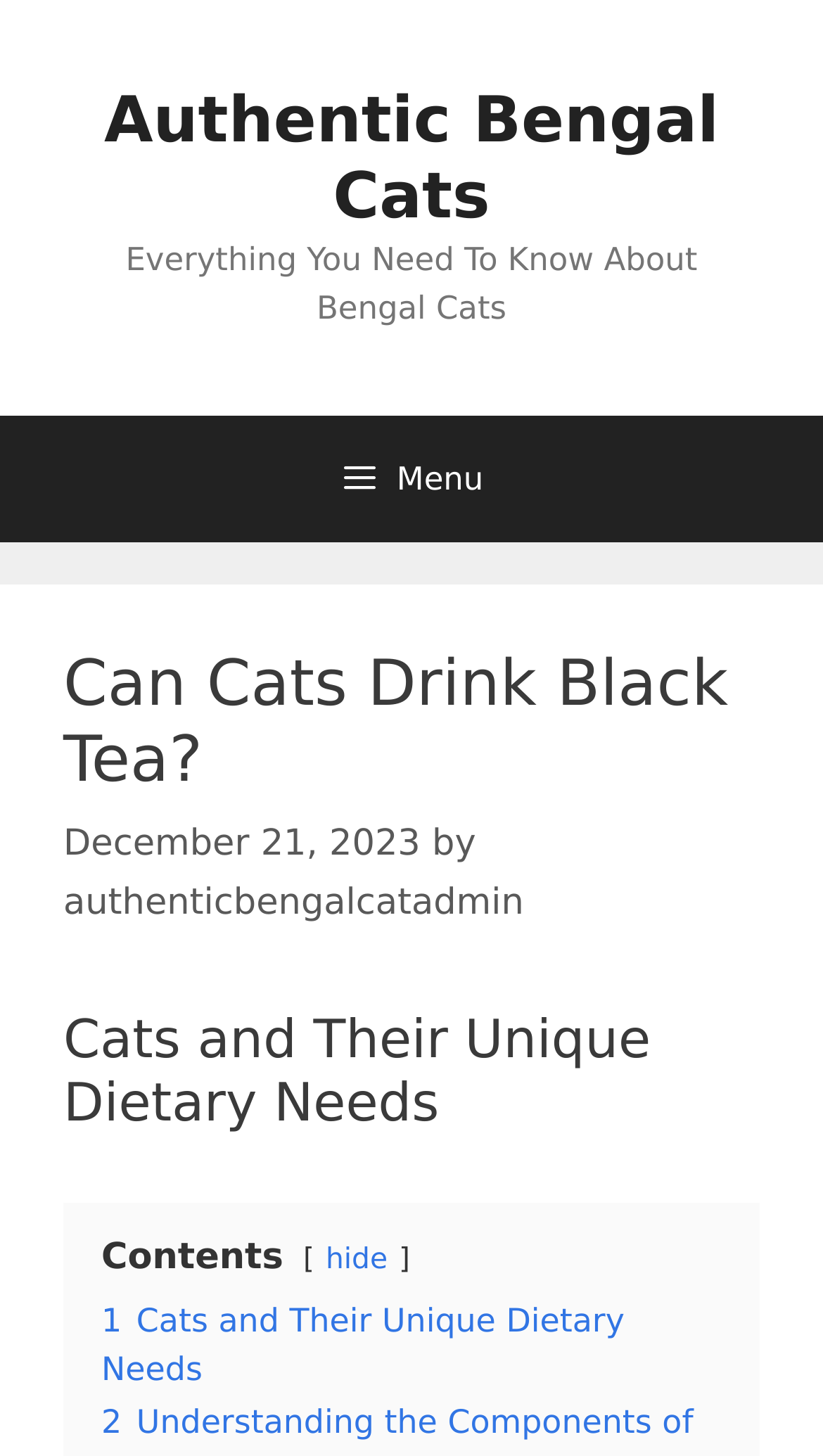Given the webpage screenshot and the description, determine the bounding box coordinates (top-left x, top-left y, bottom-right x, bottom-right y) that define the location of the UI element matching this description: Menu

[0.0, 0.286, 1.0, 0.372]